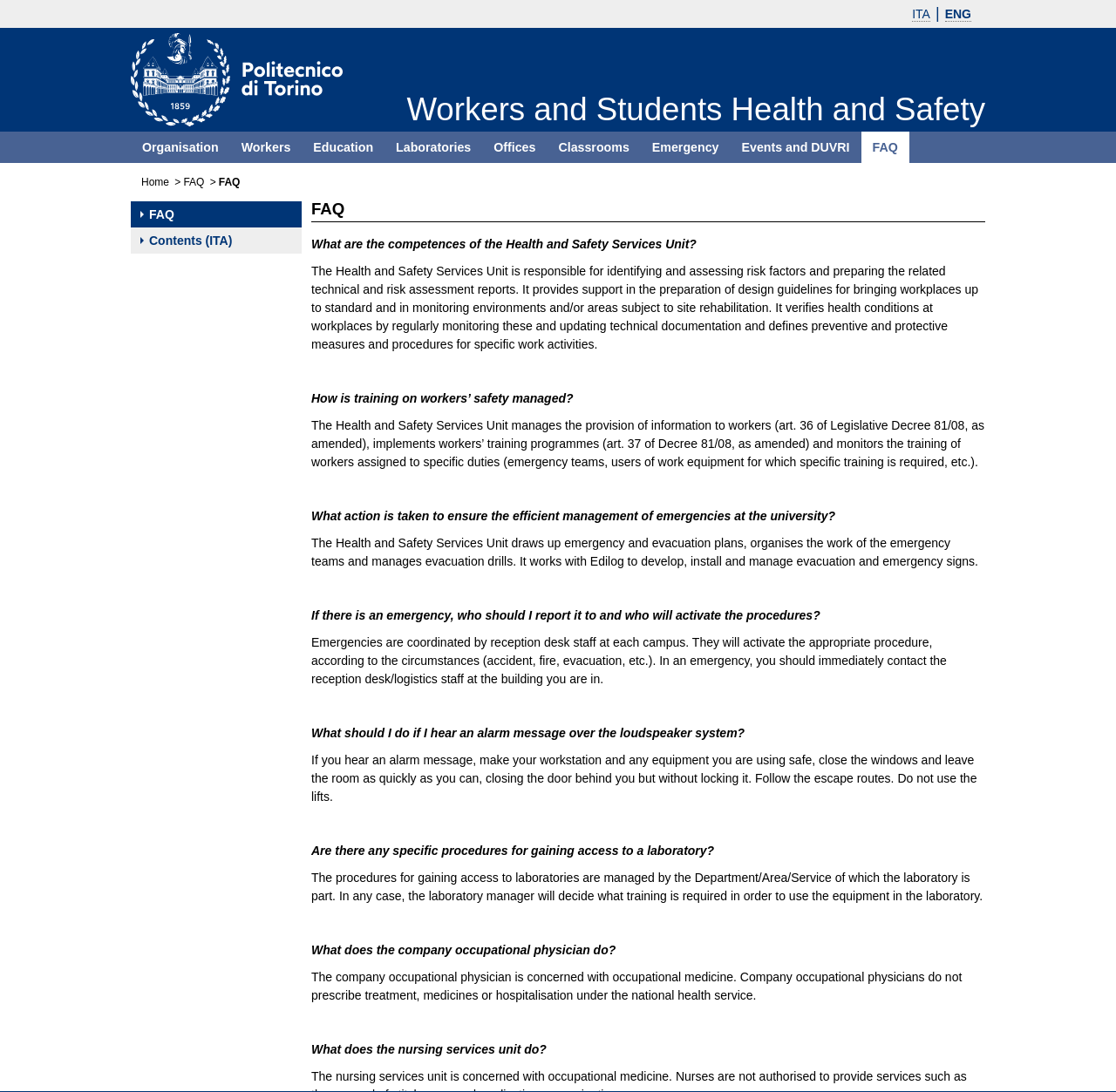Please provide the bounding box coordinates for the element that needs to be clicked to perform the instruction: "Click on What are the competences of the Health and Safety Services Unit?". The coordinates must consist of four float numbers between 0 and 1, formatted as [left, top, right, bottom].

[0.279, 0.217, 0.624, 0.23]